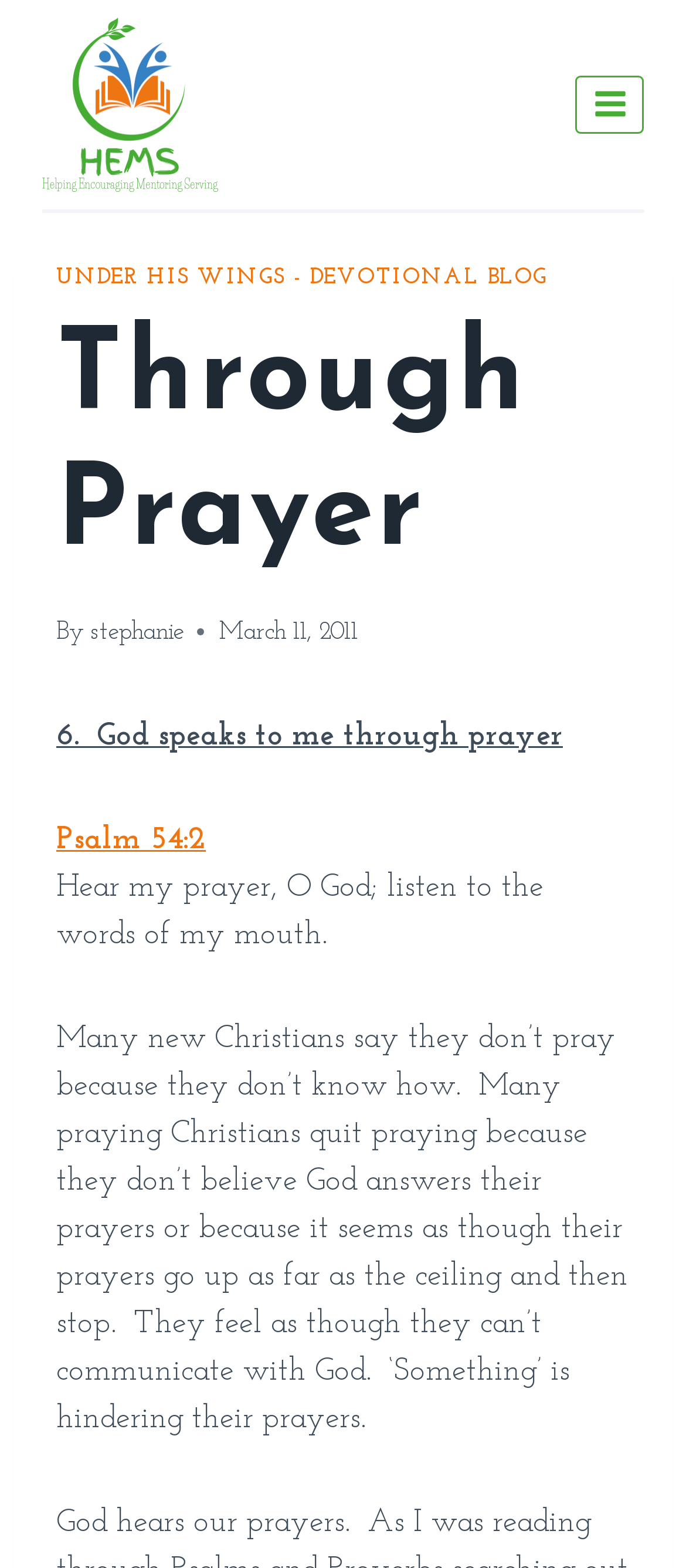Describe every aspect of the webpage in a detailed manner.

The webpage is titled "Through Prayer – HEMS Nova Scotia" and features a prominent link to "HEMS Nova Scotia" at the top left, accompanied by an image with the same name. On the top right, there is a button to "Open menu" with a toggle menu icon.

Below the top section, there is a header area with a link to "UNDER HIS WINGS - DEVOTIONAL BLOG" on the left, followed by a heading "Through Prayer" in the center. To the right of the heading, there is a text "By" and a link to the author "stephanie". A timestamp "March 11, 2011" is displayed below.

The main content area features a series of paragraphs and links. The first paragraph starts with the text "6. God speaks to me through prayer" and is followed by a link to "Psalm 54:2". The next paragraph is a quote from the Bible, "Hear my prayer, O God; listen to the words of my mouth." The main article continues with a passage discussing the challenges of prayer, including feeling uncertain about how to pray or feeling like prayers are not being answered.